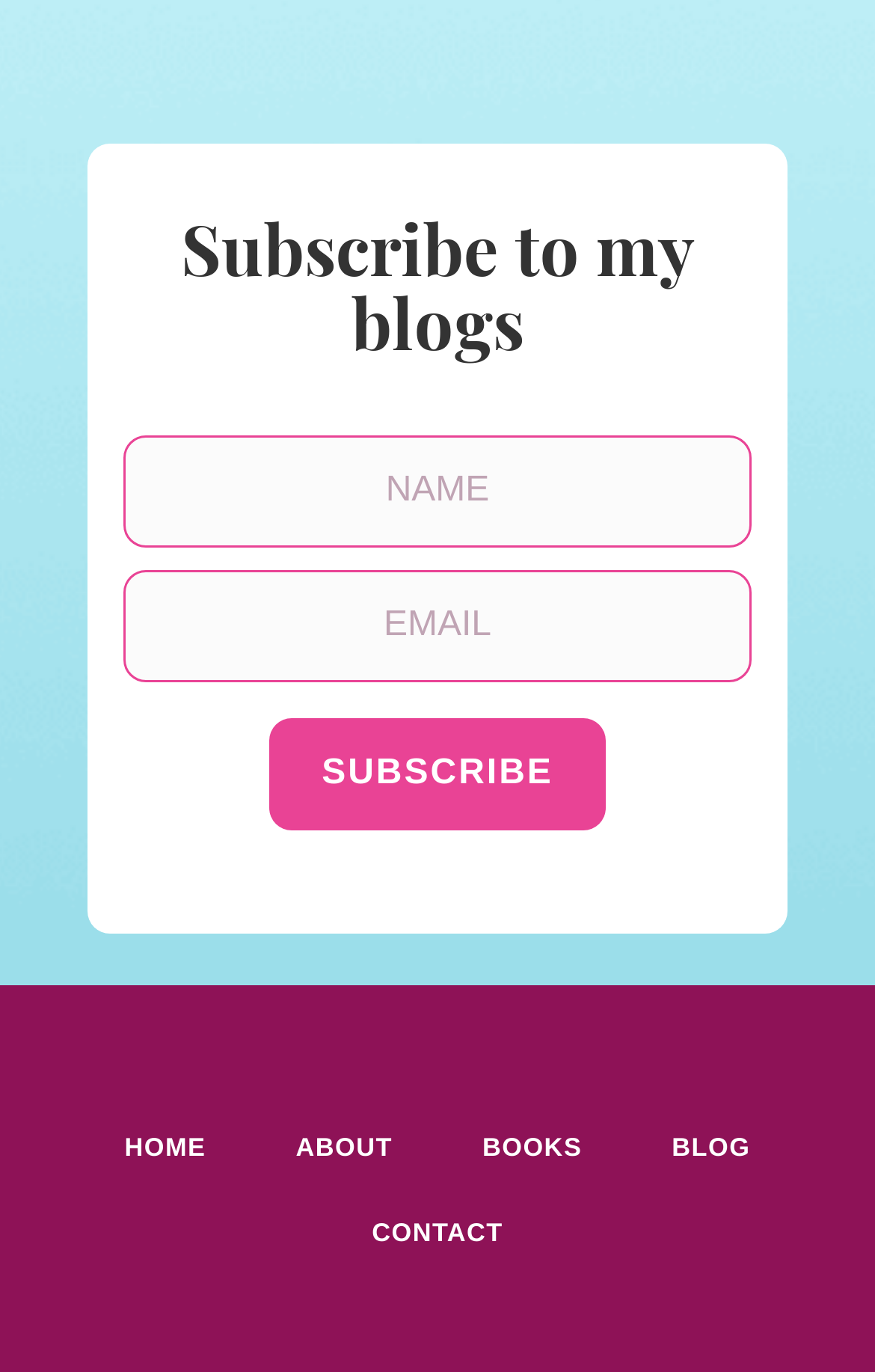Please locate the clickable area by providing the bounding box coordinates to follow this instruction: "Go to Supplement News".

None